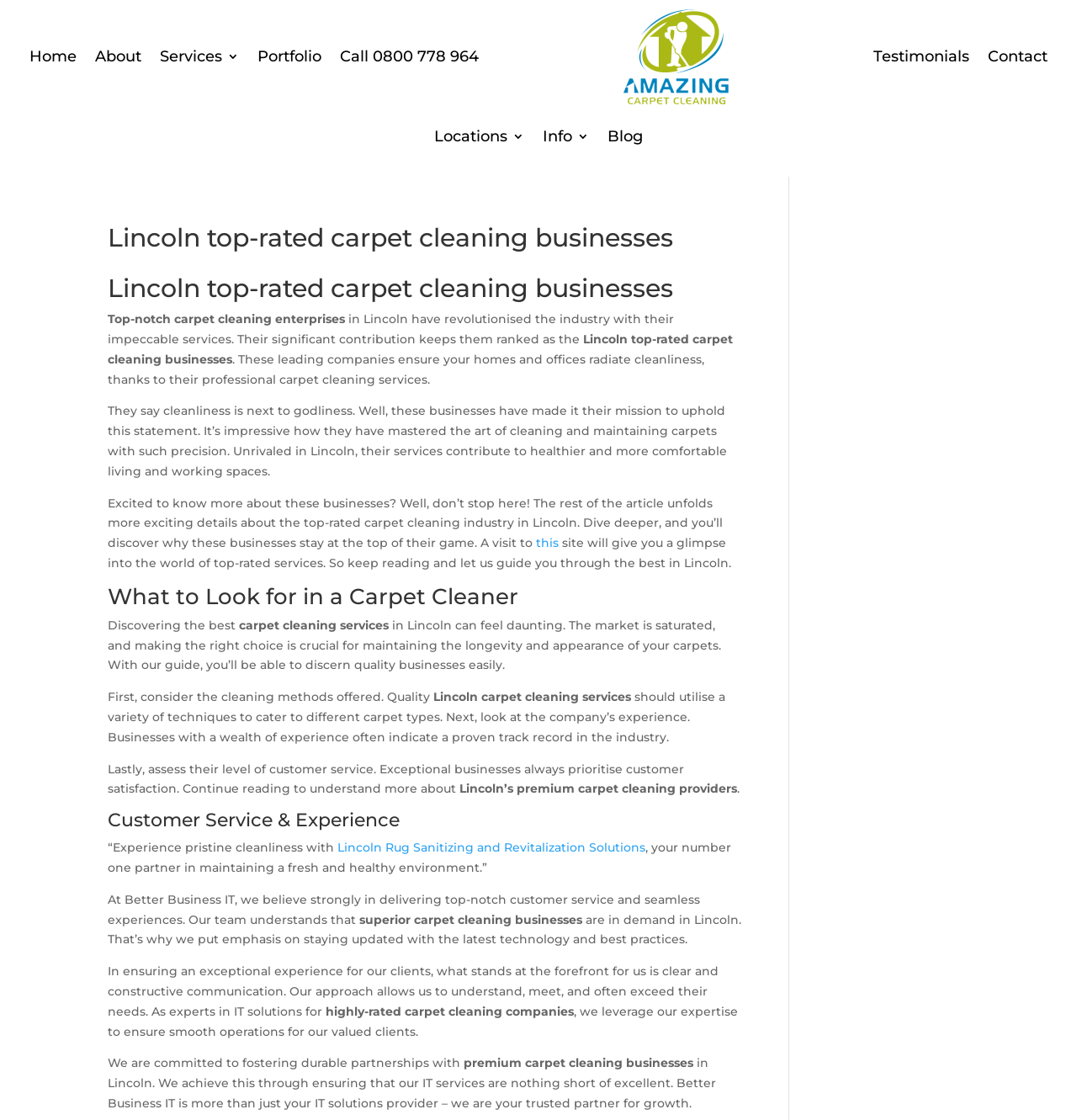Determine the main text heading of the webpage and provide its content.

Lincoln top-rated carpet cleaning businesses